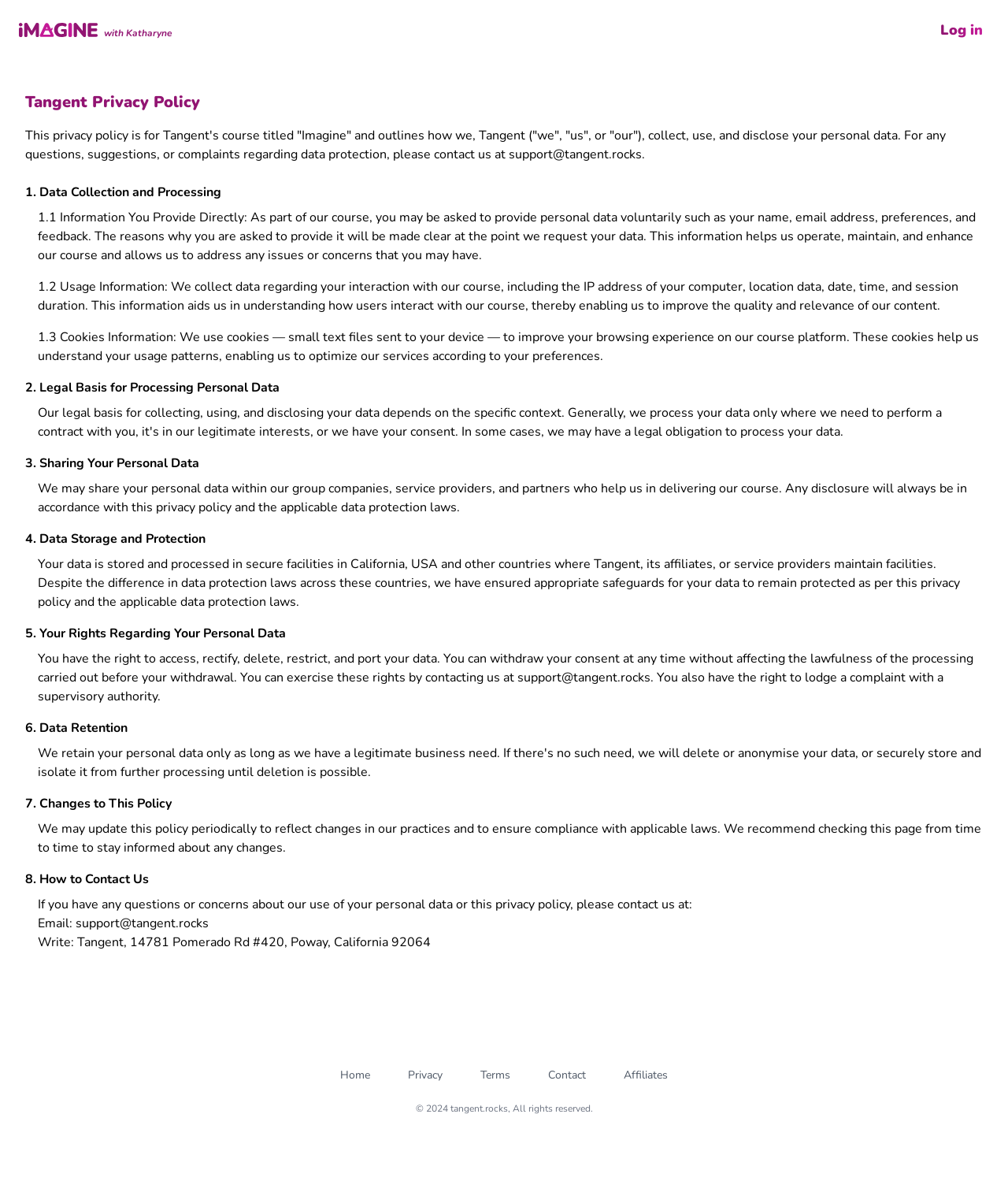Give a comprehensive overview of the webpage, including key elements.

The webpage is titled "Imagine with Katharyne" and appears to be a privacy policy page for a course titled "Imagine" by Tangent. At the top of the page, there is a navigation bar with links to "Log in" and the course title "Imagine with Katharyne". 

Below the navigation bar, the main content area is divided into sections, each with a heading and descriptive text. The first section is titled "Tangent Privacy Policy" and provides an introduction to the policy. The subsequent sections are numbered and cover topics such as data collection and processing, legal basis for processing personal data, sharing personal data, data storage and protection, individual rights regarding personal data, data retention, changes to the policy, and how to contact Tangent.

Each section contains static text that explains the relevant policies and procedures. There are also links to contact Tangent for questions or concerns about the use of personal data or the privacy policy. 

At the bottom of the page, there is a footer navigation bar with links to "Home", "Privacy", "Terms", "Contact", and "Affiliates". Additionally, there is a copyright notice stating "© 2024 tangent.rocks, All rights reserved."